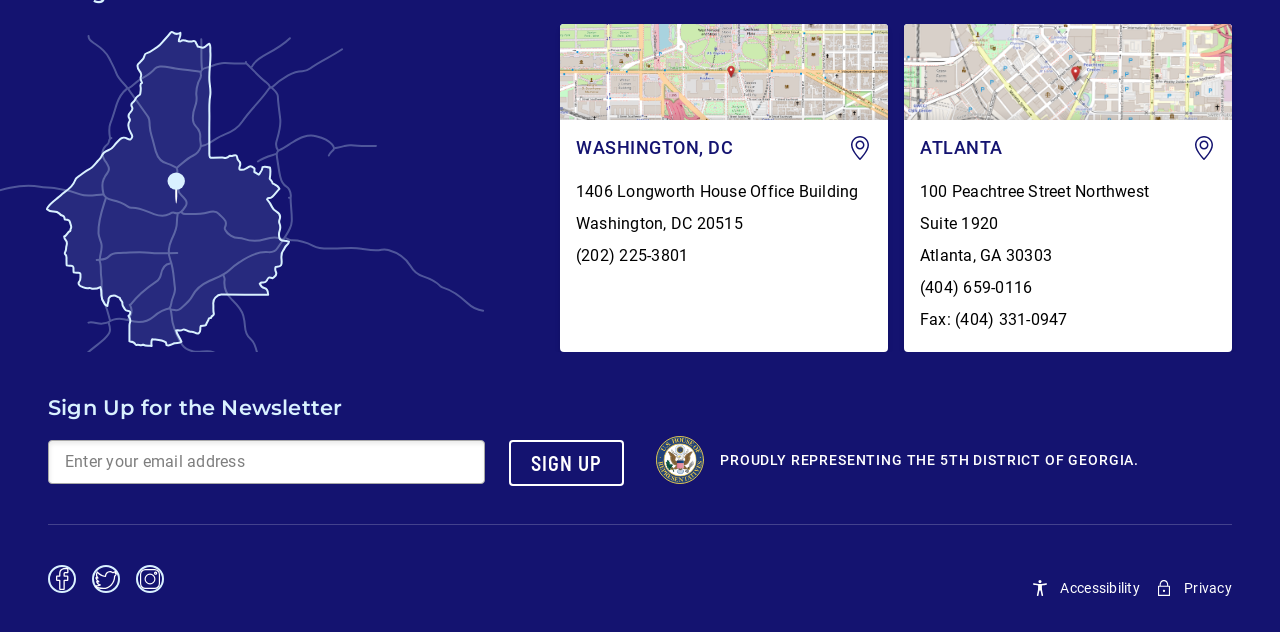How many office locations are listed?
Give a thorough and detailed response to the question.

I counted the number of links that contain addresses and phone numbers, which are Washington, DC and Atlanta, so there are 2 office locations listed.